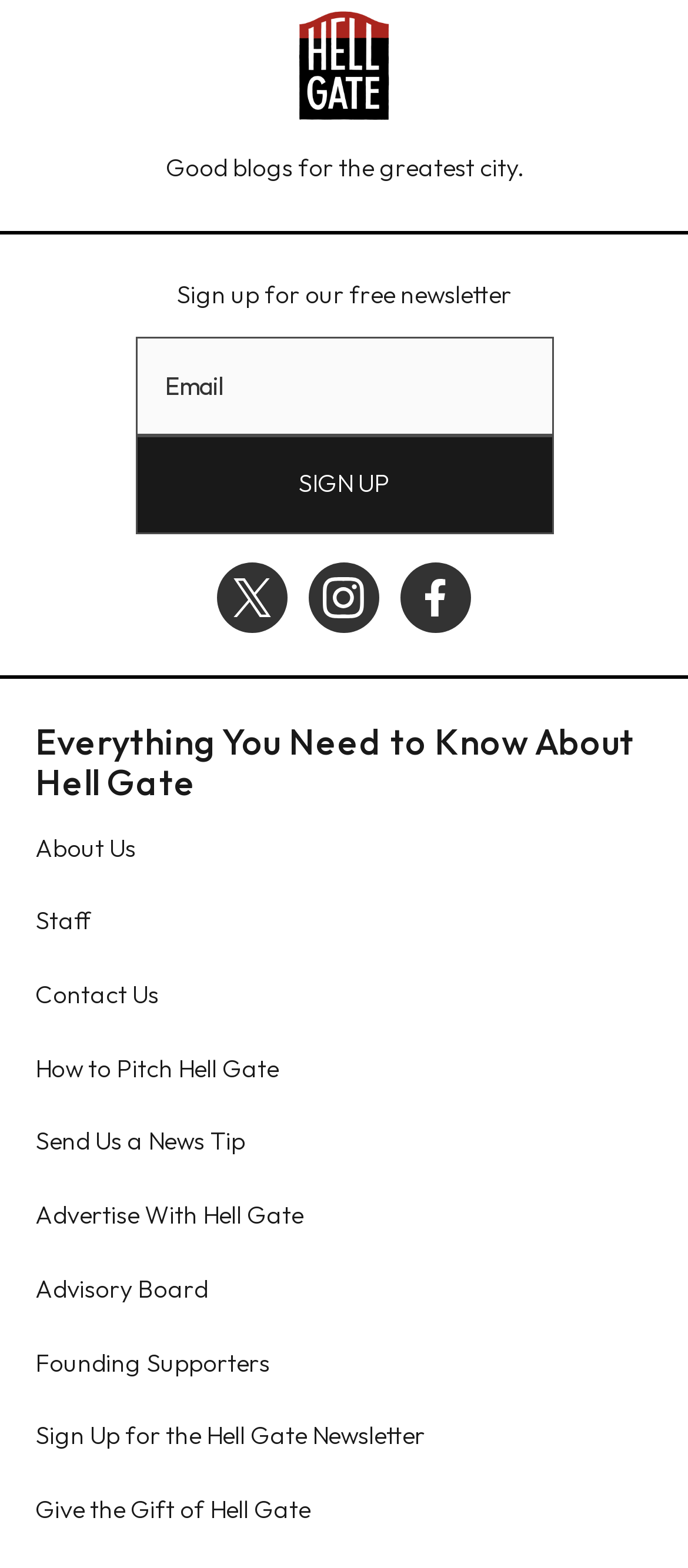What is the name of the newsletter?
Carefully analyze the image and provide a thorough answer to the question.

I found the answer by looking at the text 'Sign up for our free newsletter' and the link 'Sign Up for the Hell Gate Newsletter' which suggests that the newsletter is called Hell Gate Newsletter.